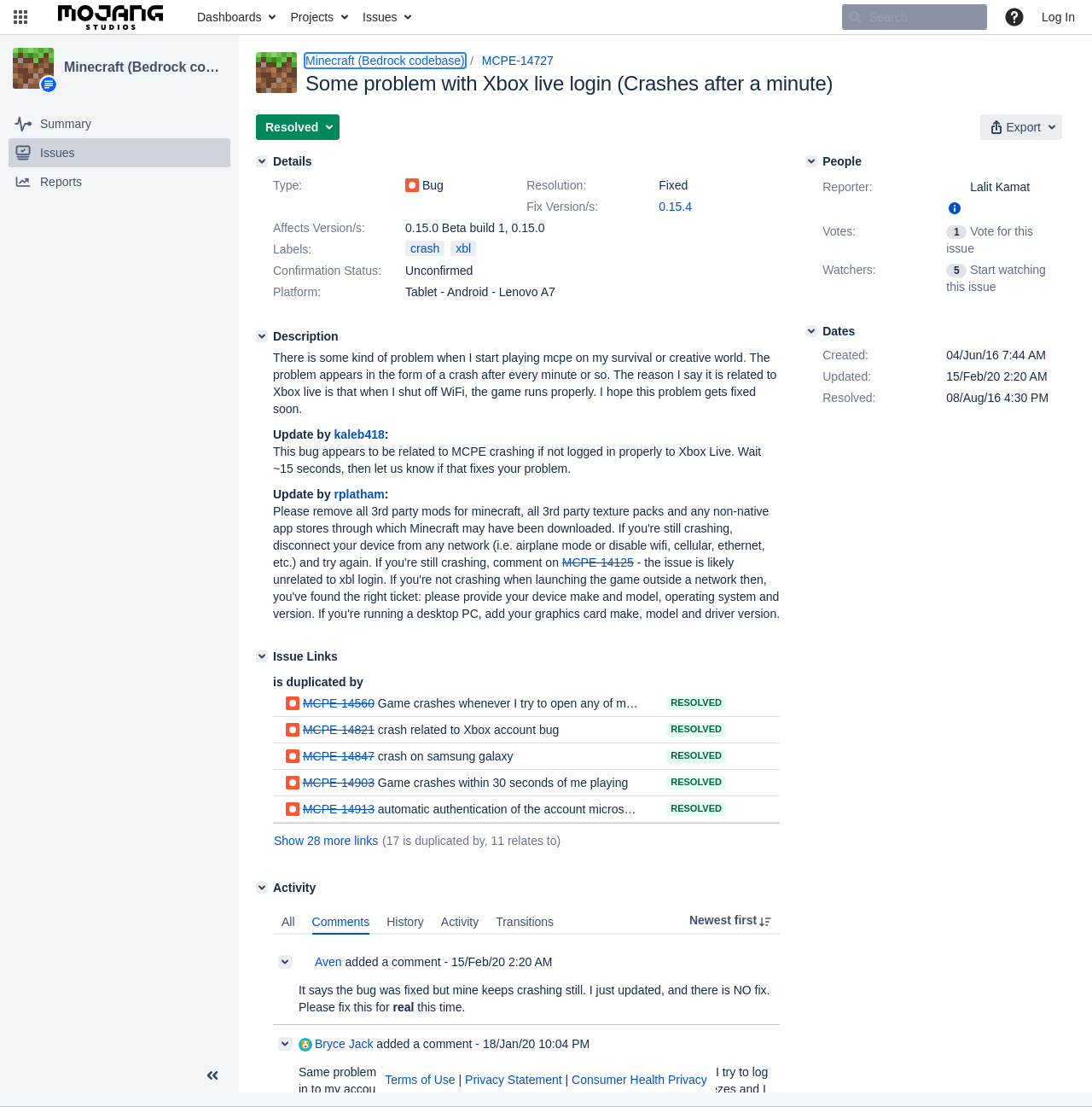Please identify the bounding box coordinates of the area that needs to be clicked to follow this instruction: "Go to home page".

[0.045, 0.0, 0.157, 0.031]